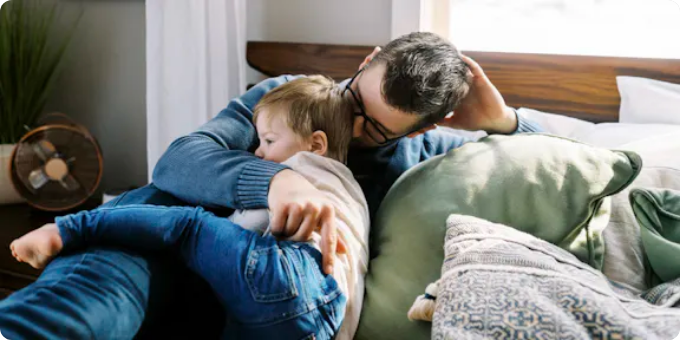Offer a detailed narrative of the scene shown in the image.

The image depicts a young Latino father embracing his son while they relax on a bed in a bright, inviting bedroom. The father, wearing a cozy blue sweater and glasses, gently holds his child close, providing comfort and warmth. The little boy, with tousled hair and dressed in a light top and denim jeans, leans against his father, suggesting a moment of connection and security between them. Surrounding them are plush pillows and a soft blanket, creating a serene environment. A small fan is visible in the background, hinting at a cozy and comfortable atmosphere. This tender scene captures the essence of family bonding, highlighting the importance of self-care and nurturing relationships during times of anxiety, a theme resonating with the accompanying text about magnesium and mental wellness.